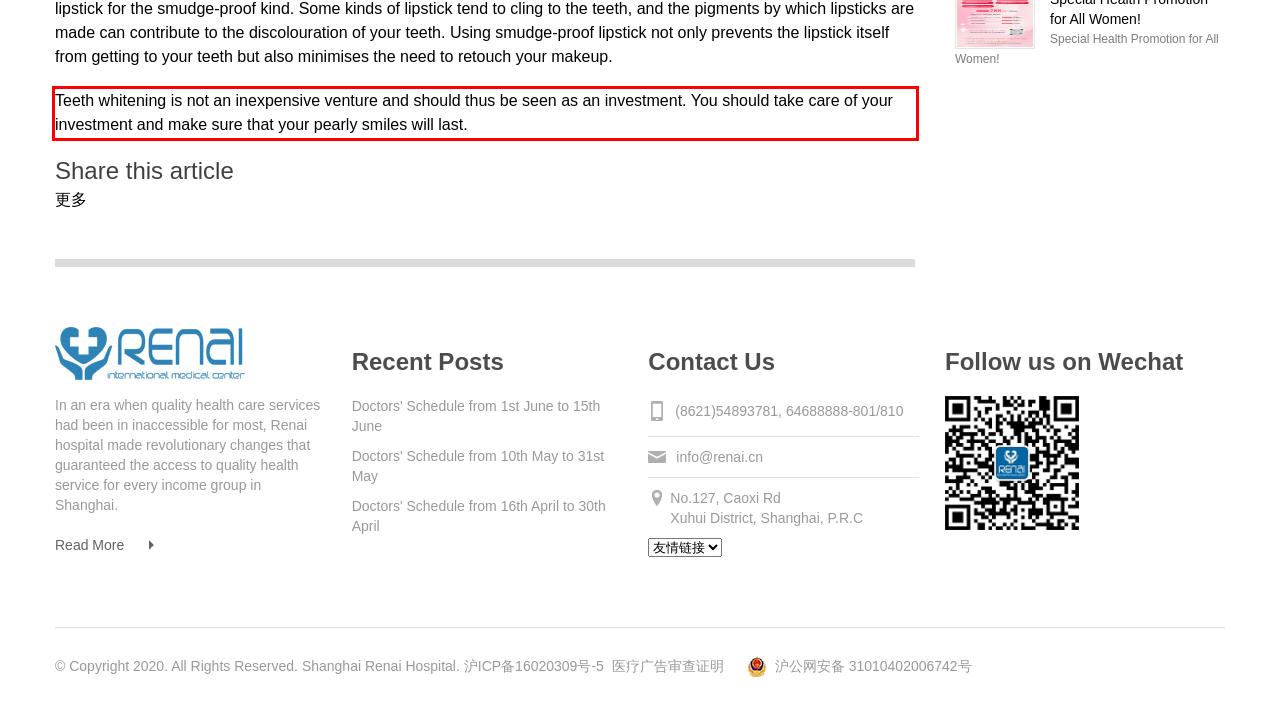Given a webpage screenshot, locate the red bounding box and extract the text content found inside it.

Teeth whitening is not an inexpensive venture and should thus be seen as an investment. You should take care of your investment and make sure that your pearly smiles will last.